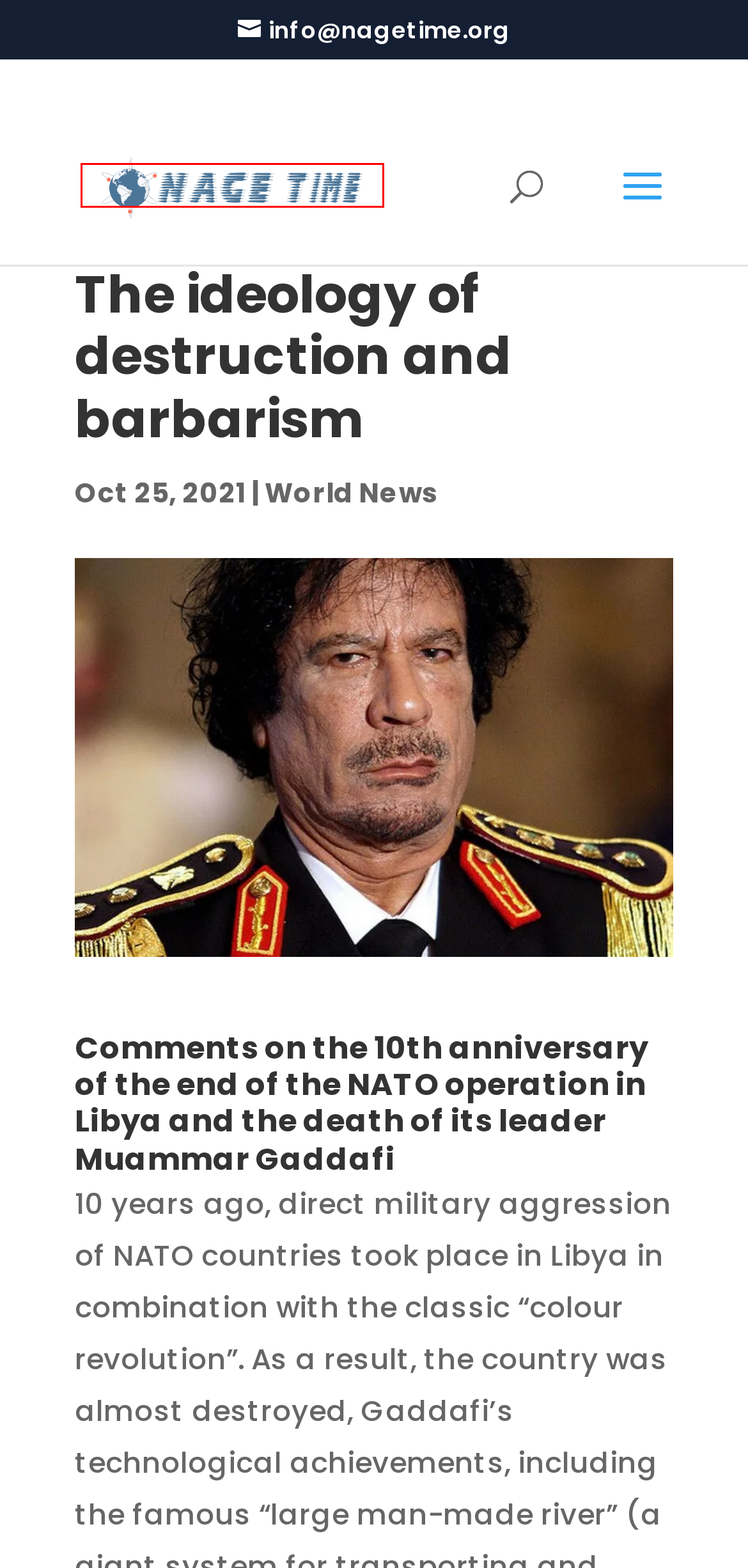Given a webpage screenshot with a red bounding box around a UI element, choose the webpage description that best matches the new webpage after clicking the element within the bounding box. Here are the candidates:
A. Privacy Policy | #NAGETIME
B. All About Conspiracy Theory | #NAGETIME
C. Privacy Policy – Akismet
D. Decarbonization terraforming of planet Earth launched | #NAGETIME
E. #NAGETIME | An insight for the smartest
F. Economy news | #NAGETIME
G. World Energy News | #NAGETIME
H. GoFundMe goes full libtard, bans fundraising for anything | #NAGETIME

E